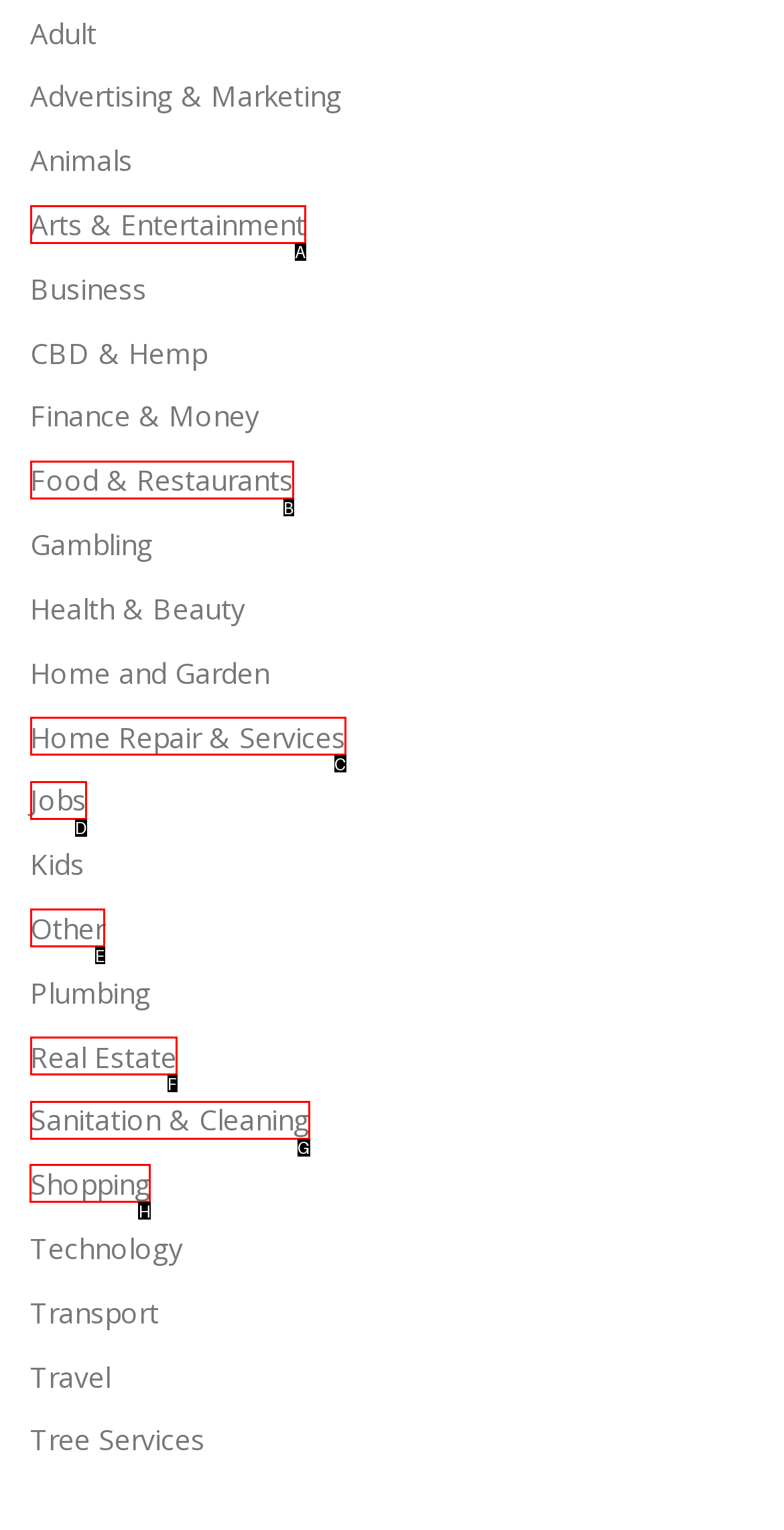Tell me which option I should click to complete the following task: Visit Shopping
Answer with the option's letter from the given choices directly.

H